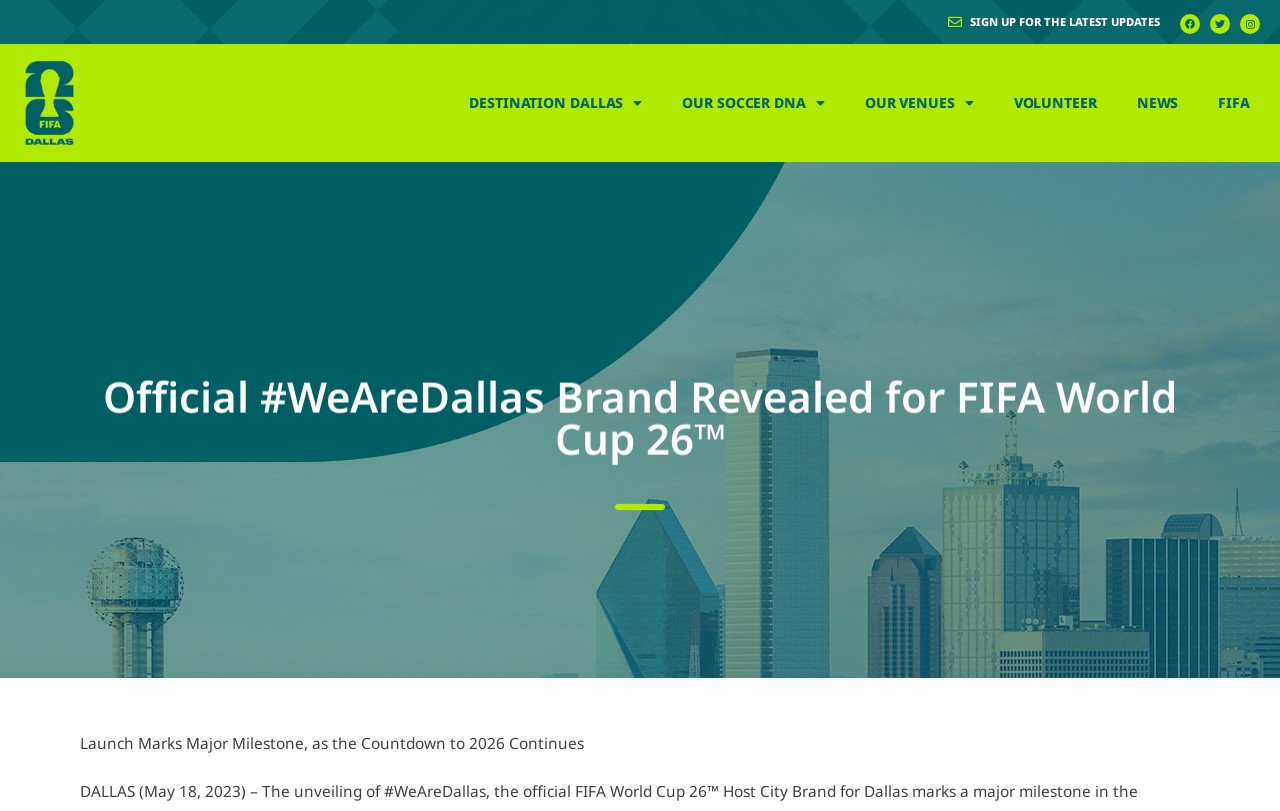Find the bounding box coordinates of the element to click in order to complete this instruction: "Explore Destination Dallas". The bounding box coordinates must be four float numbers between 0 and 1, denoted as [left, top, right, bottom].

[0.351, 0.099, 0.517, 0.156]